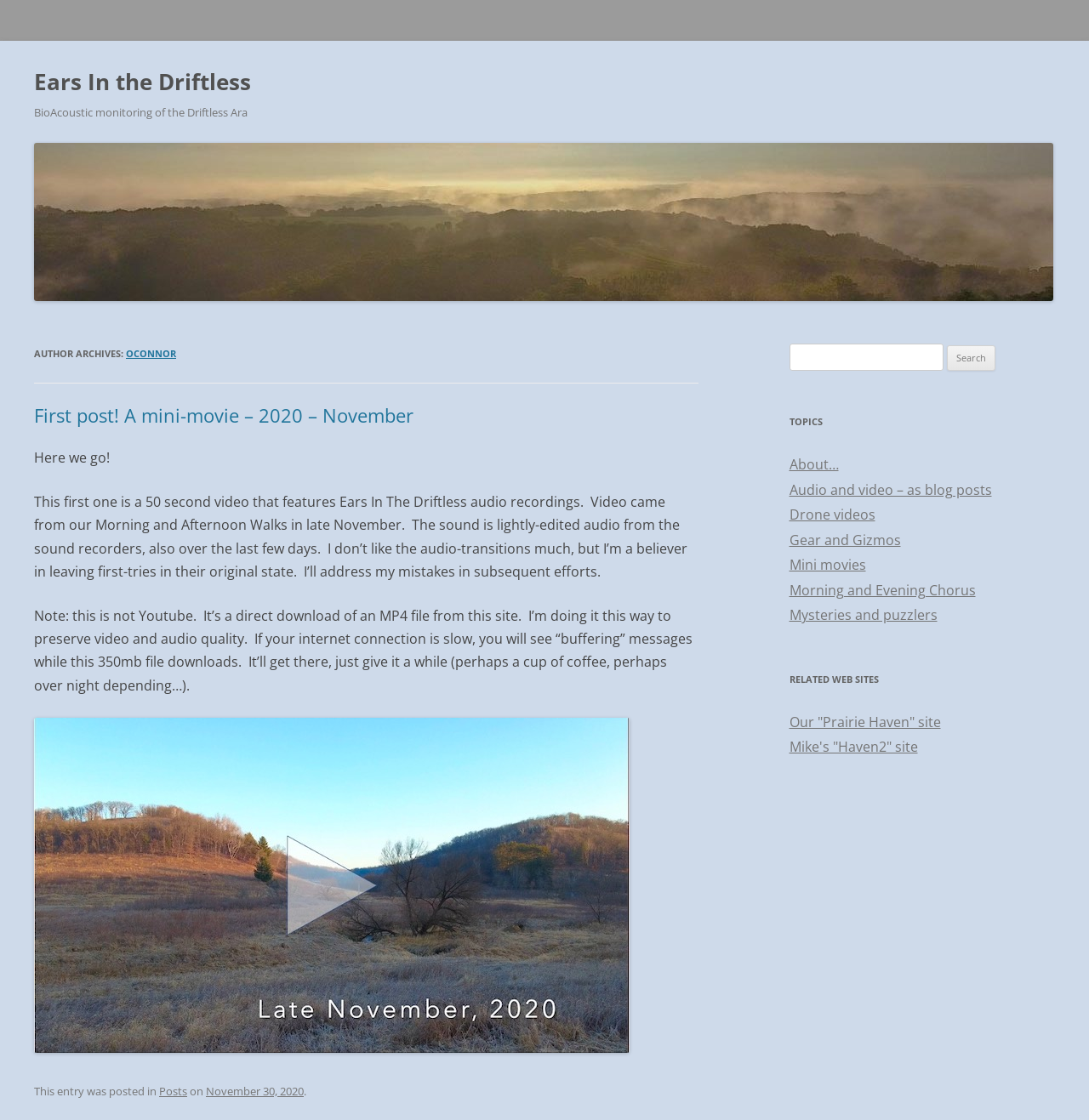Kindly determine the bounding box coordinates for the area that needs to be clicked to execute this instruction: "Click on the 'Ears In the Driftless' link".

[0.031, 0.055, 0.23, 0.091]